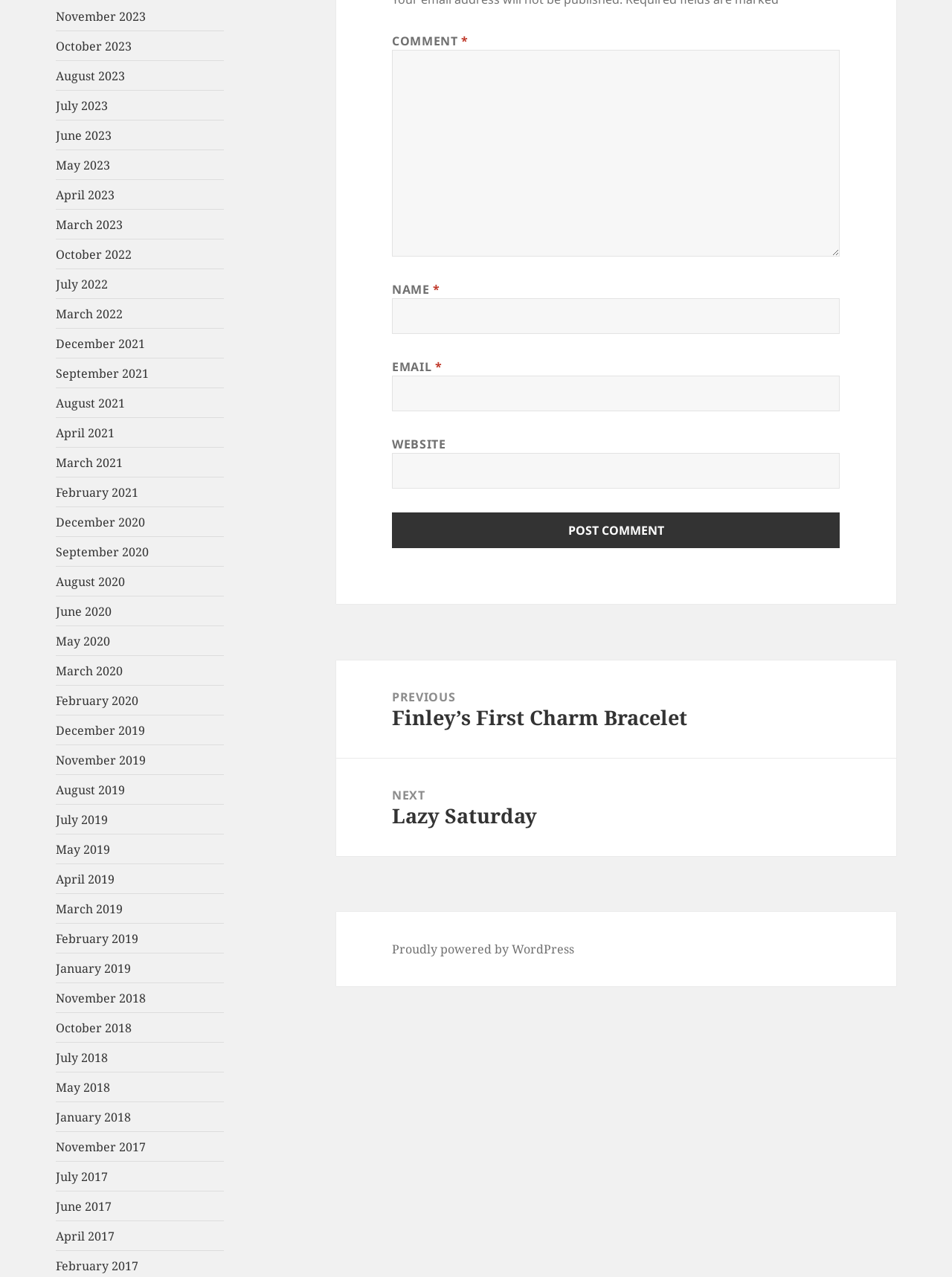Can you find the bounding box coordinates of the area I should click to execute the following instruction: "Click on the 'November 2023' link"?

[0.059, 0.006, 0.153, 0.019]